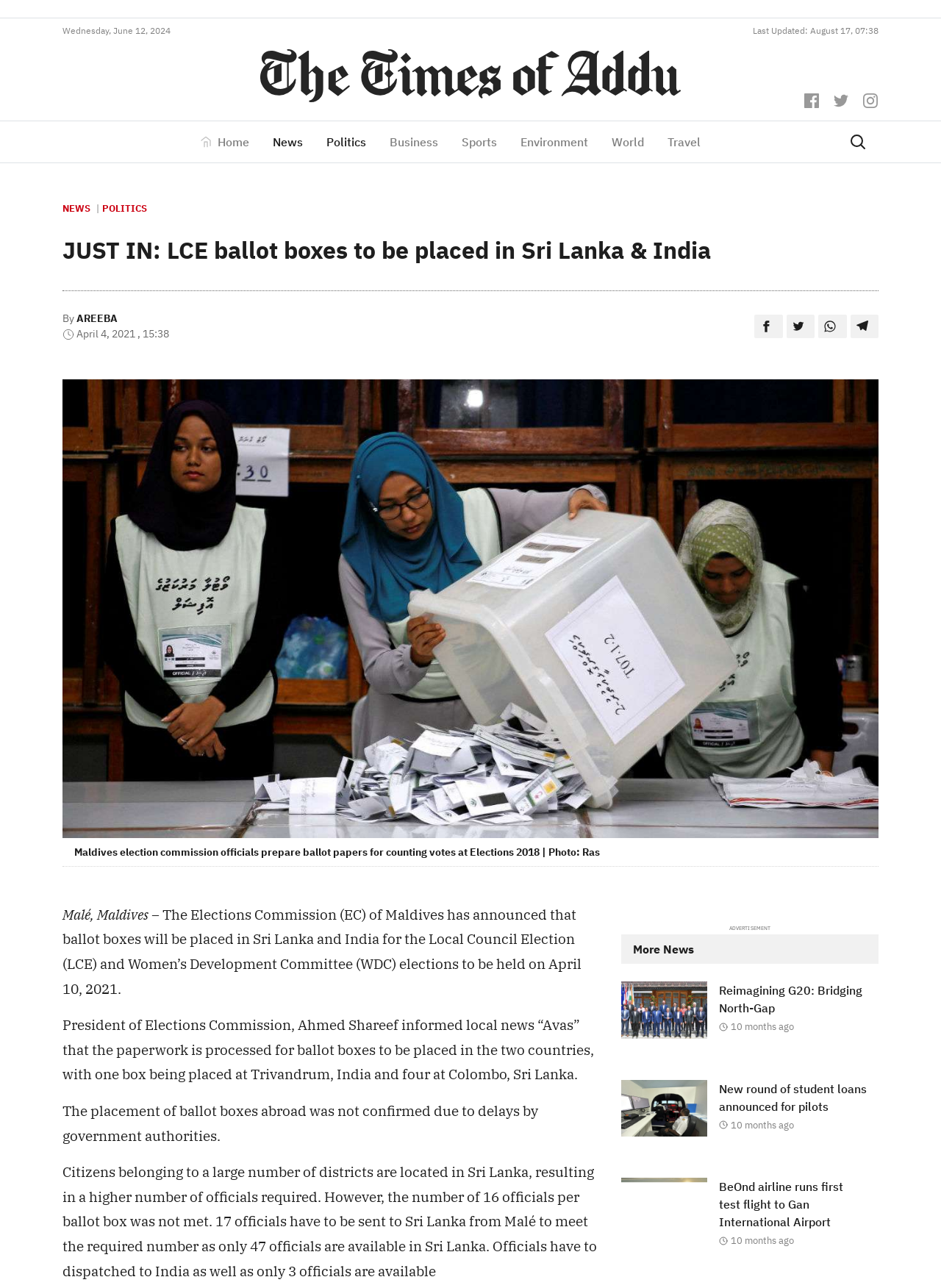Determine the coordinates of the bounding box for the clickable area needed to execute this instruction: "Visit the Home page".

[0.212, 0.099, 0.277, 0.122]